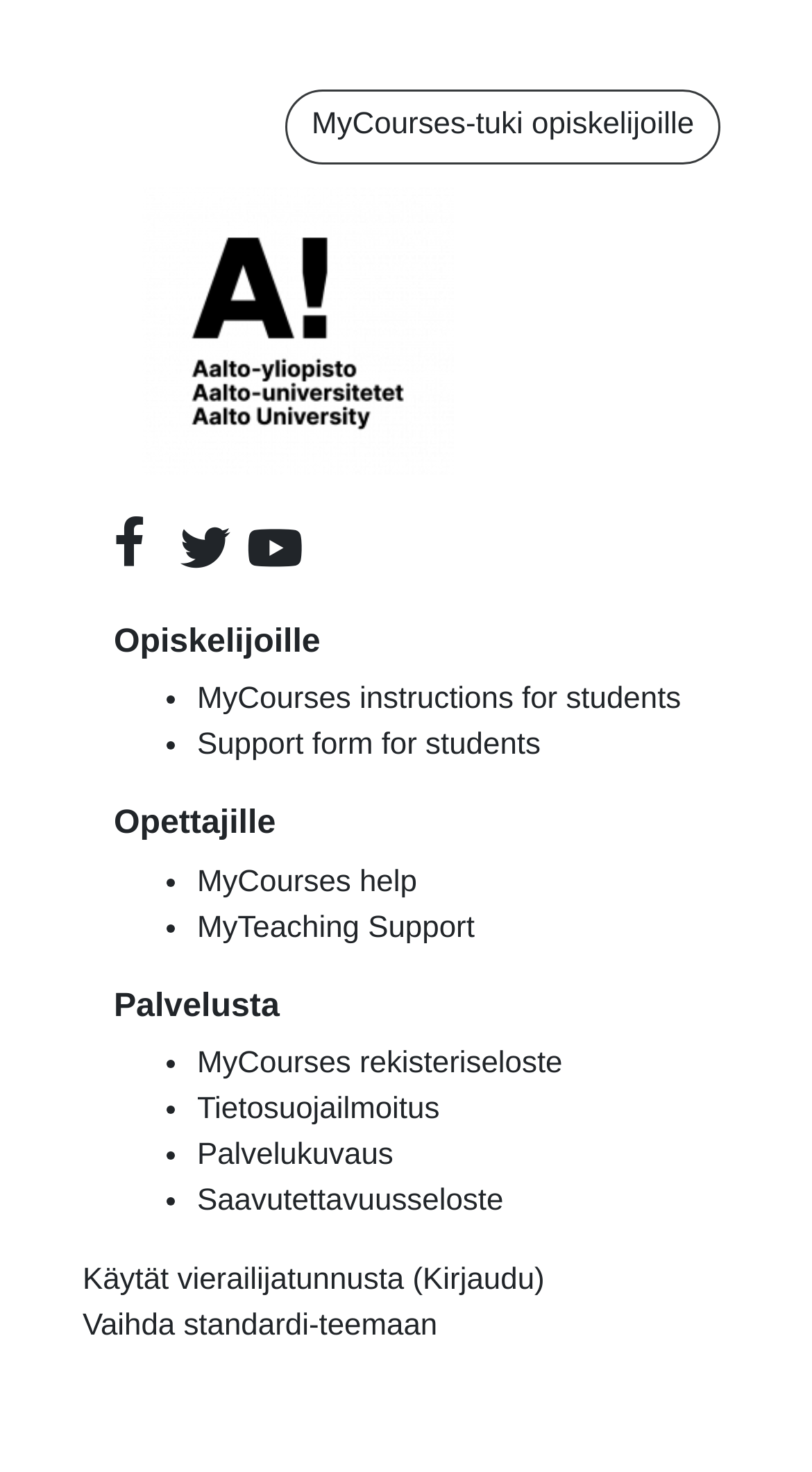Select the bounding box coordinates of the element I need to click to carry out the following instruction: "Click on MyCourses instructions for students".

[0.243, 0.464, 0.839, 0.487]